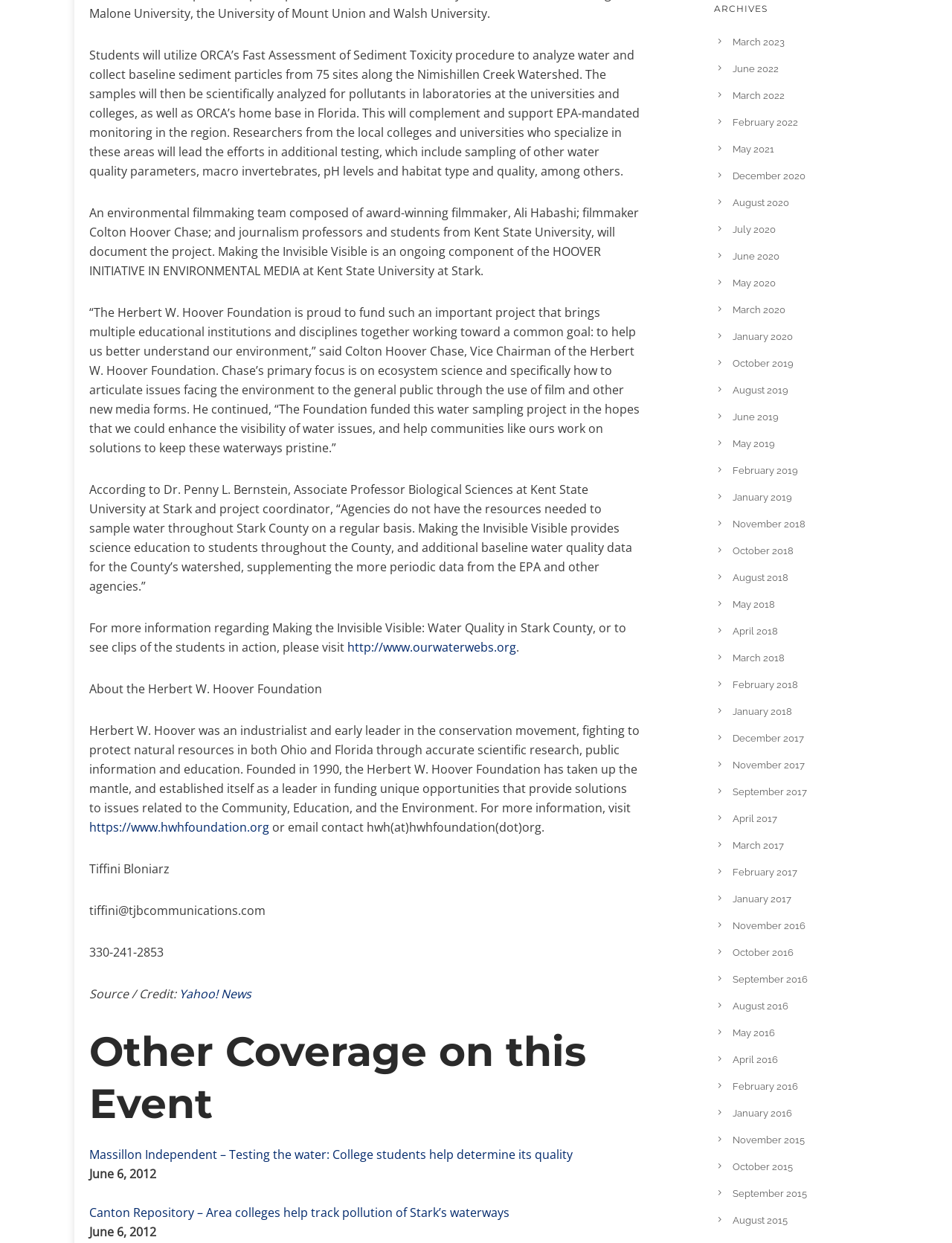Provide the bounding box coordinates, formatted as (top-left x, top-left y, bottom-right x, bottom-right y), with all values being floating point numbers between 0 and 1. Identify the bounding box of the UI element that matches the description: https://www.hwhfoundation.org

[0.094, 0.659, 0.283, 0.672]